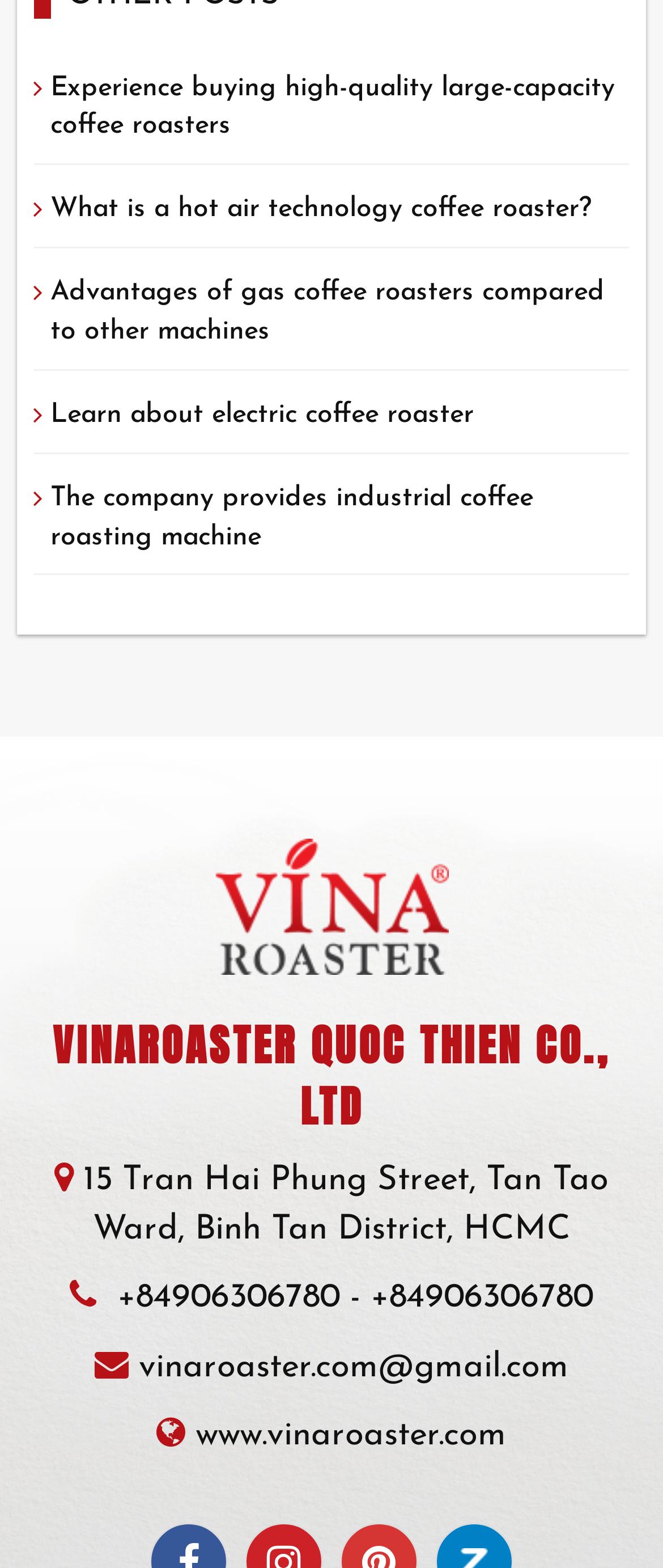What is the website of the company?
Using the image, respond with a single word or phrase.

www.vinaroaster.com